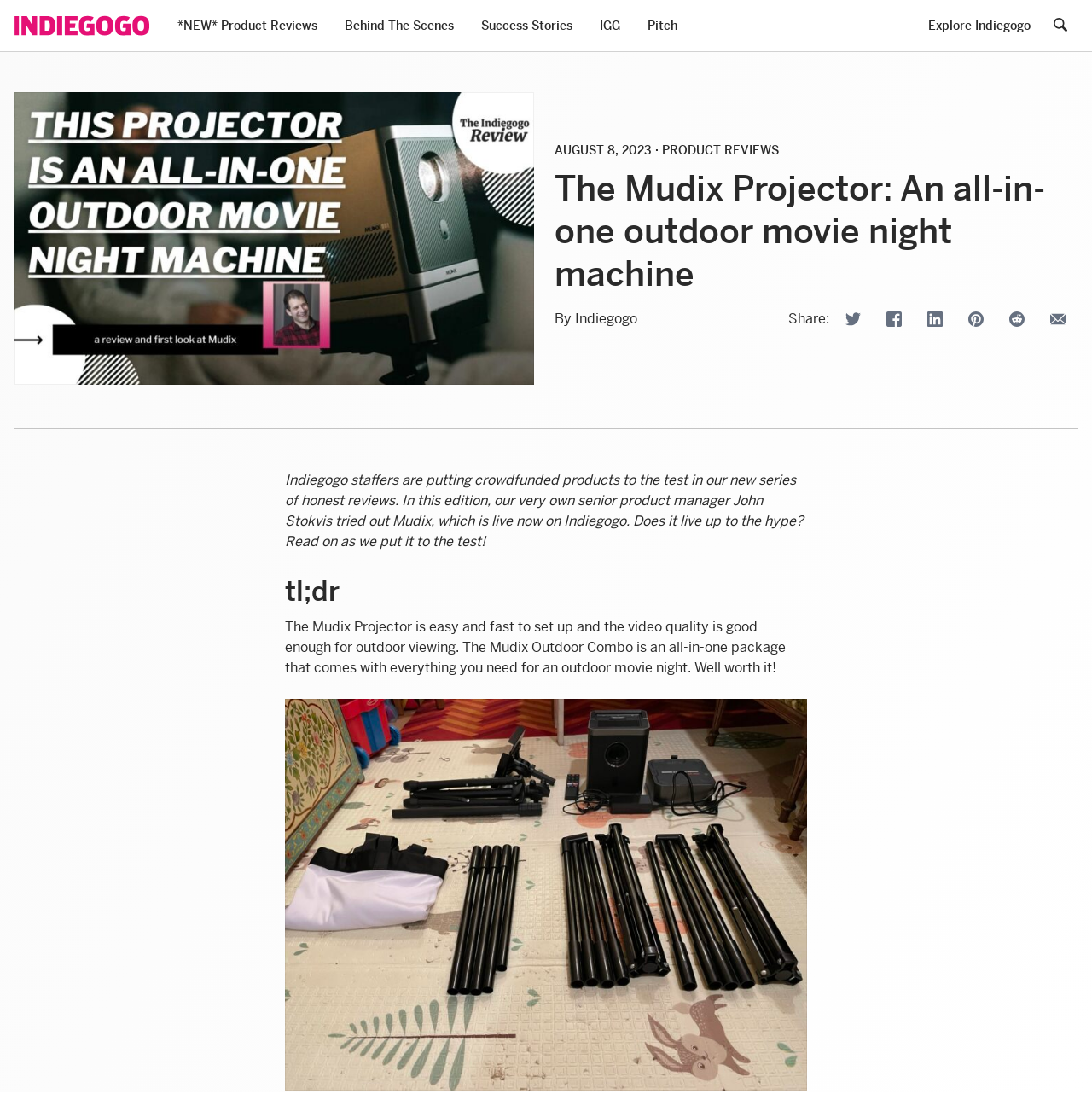Specify the bounding box coordinates of the region I need to click to perform the following instruction: "Go to Indiegogo.com". The coordinates must be four float numbers in the range of 0 to 1, i.e., [left, top, right, bottom].

[0.85, 0.014, 0.944, 0.032]